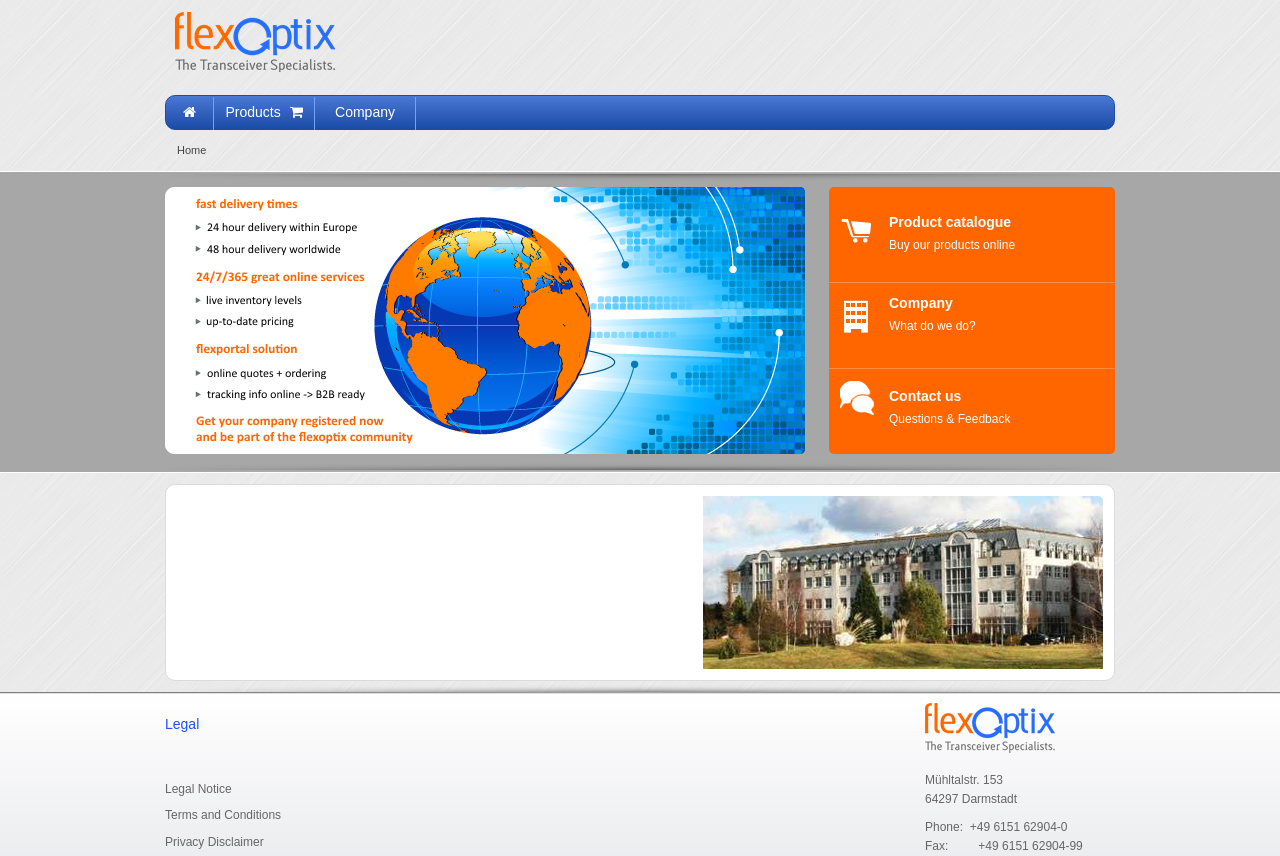Please find the bounding box coordinates for the clickable element needed to perform this instruction: "Check the events".

None